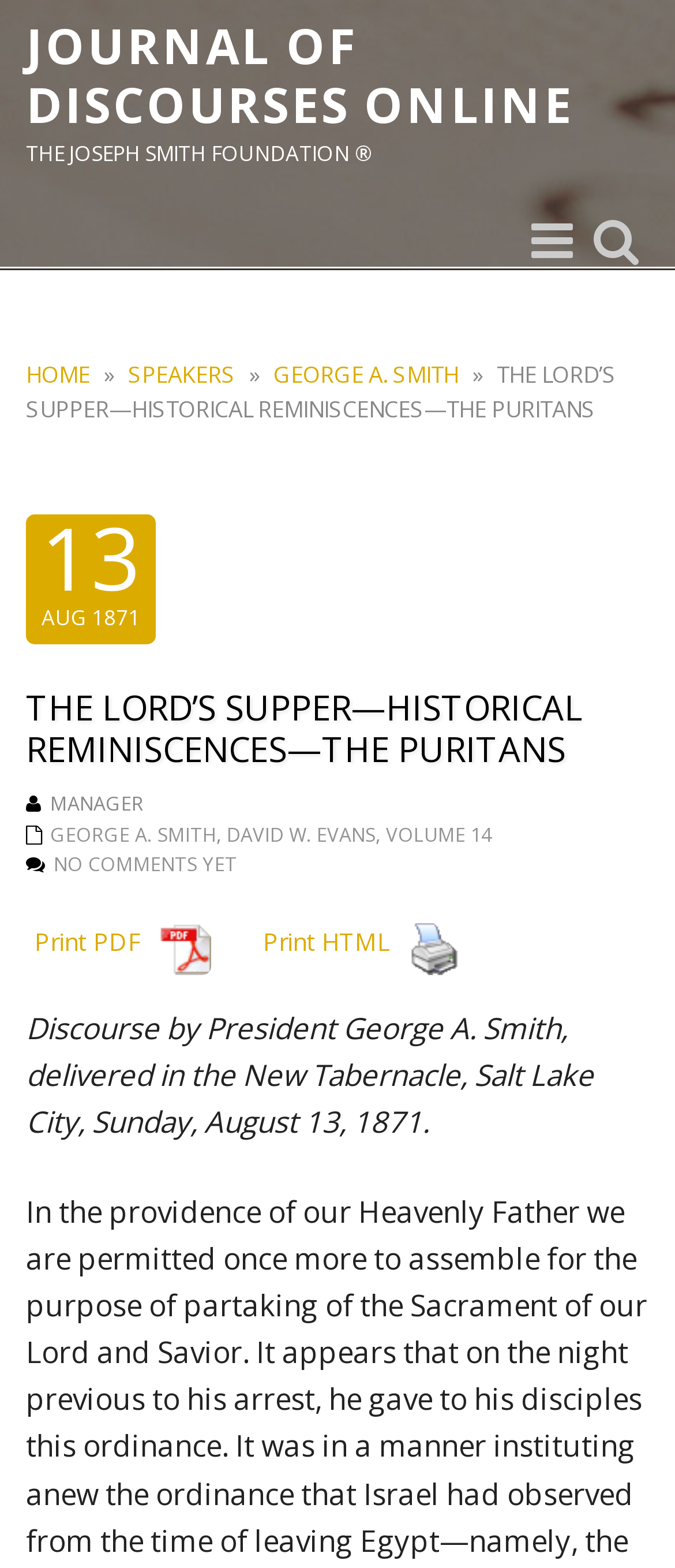Specify the bounding box coordinates for the region that must be clicked to perform the given instruction: "Go to Journal of Discourses Online".

[0.038, 0.011, 0.962, 0.085]